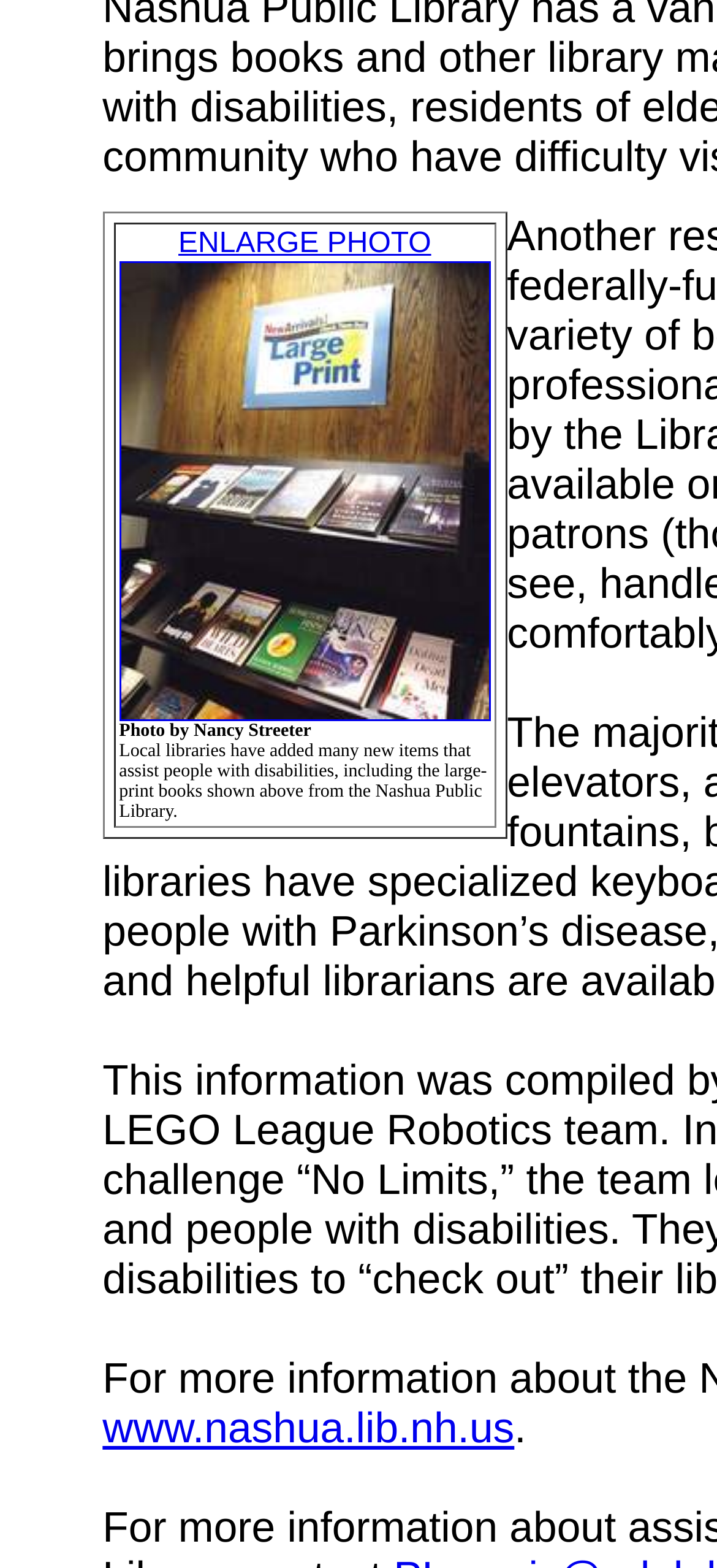Please provide a detailed answer to the question below by examining the image:
What is the website of the Nashua Public Library?

The link with the text 'www.nashua.lib.nh.us' is likely the website of the Nashua Public Library.